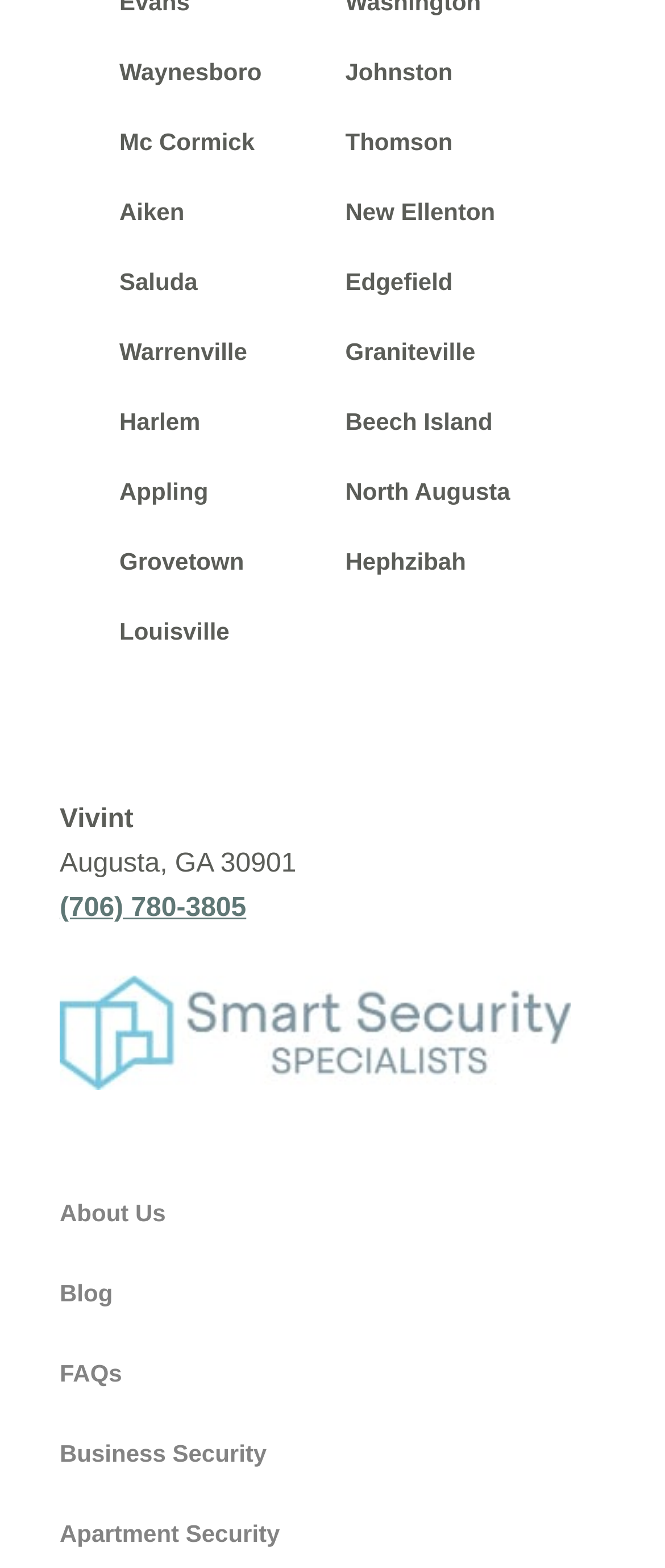Please identify the bounding box coordinates of where to click in order to follow the instruction: "learn about Business Security".

[0.09, 0.918, 0.401, 0.935]